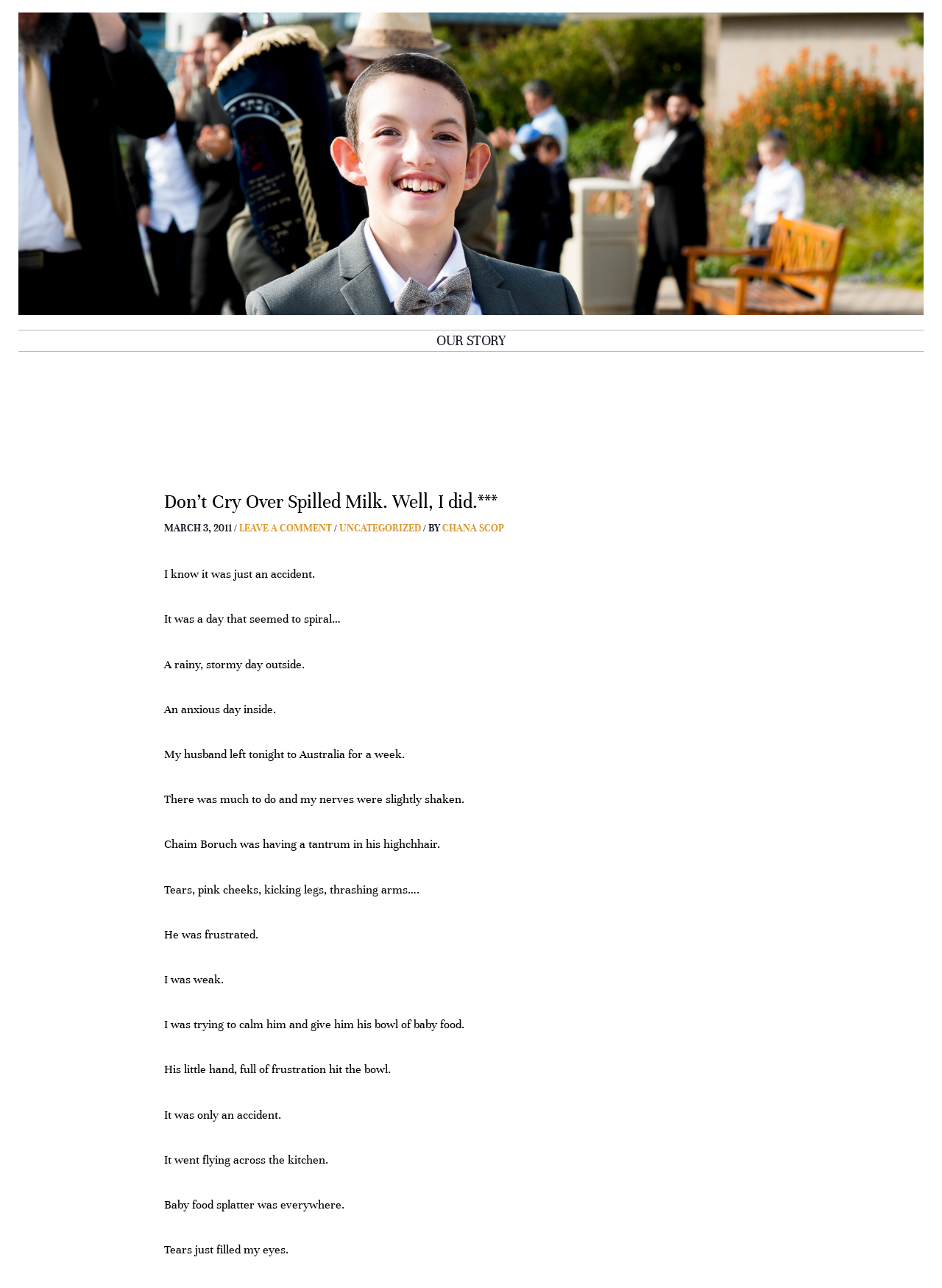Please answer the following question as detailed as possible based on the image: 
What happened to the bowl of baby food?

The event can be found in the text 'His little hand, full of frustration hit the bowl. It was only an accident. It went flying across the kitchen.' which is located at the bottom of the webpage.